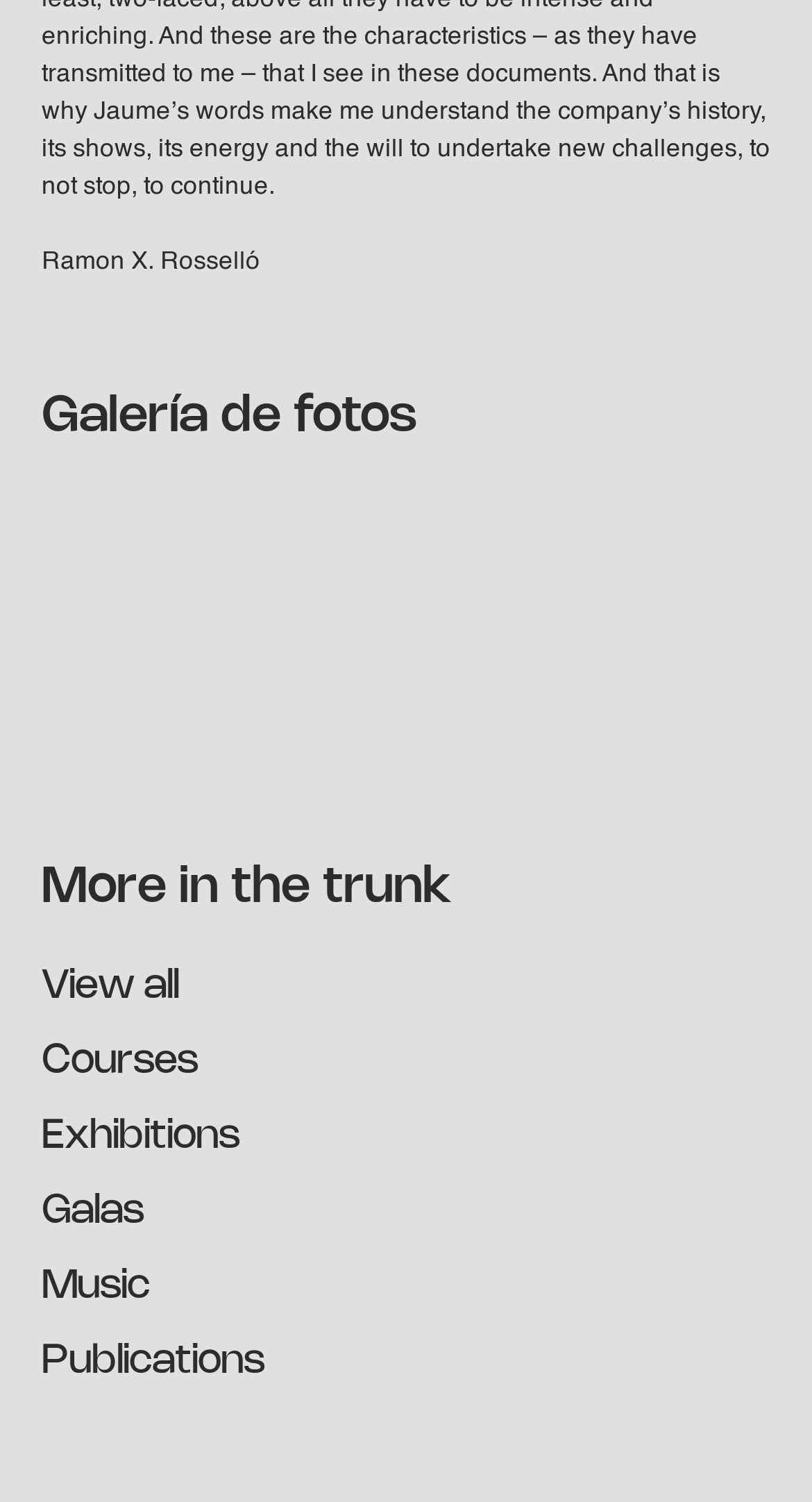Please provide a one-word or short phrase answer to the question:
How many links are there below 'More in the trunk'?

6